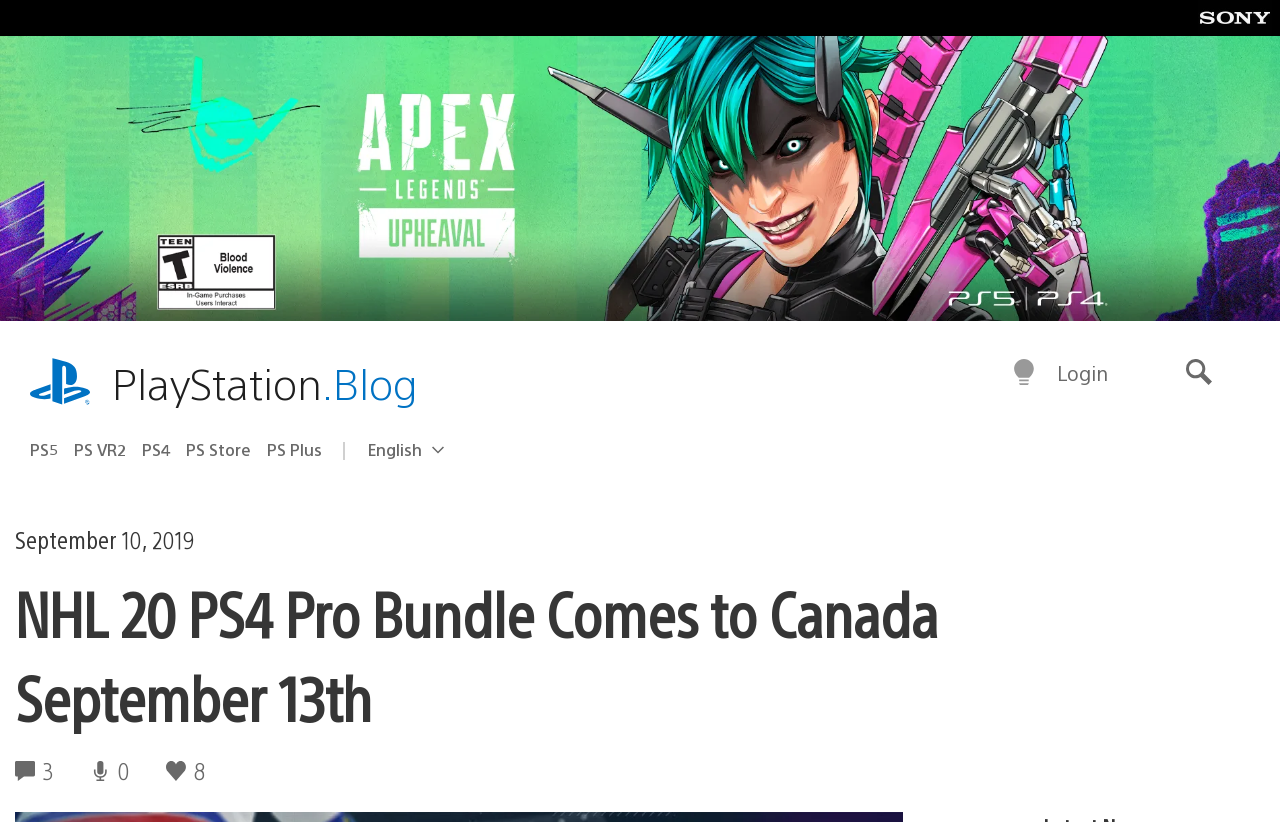Is the dark mode switch button enabled?
Refer to the image and provide a concise answer in one word or phrase.

No